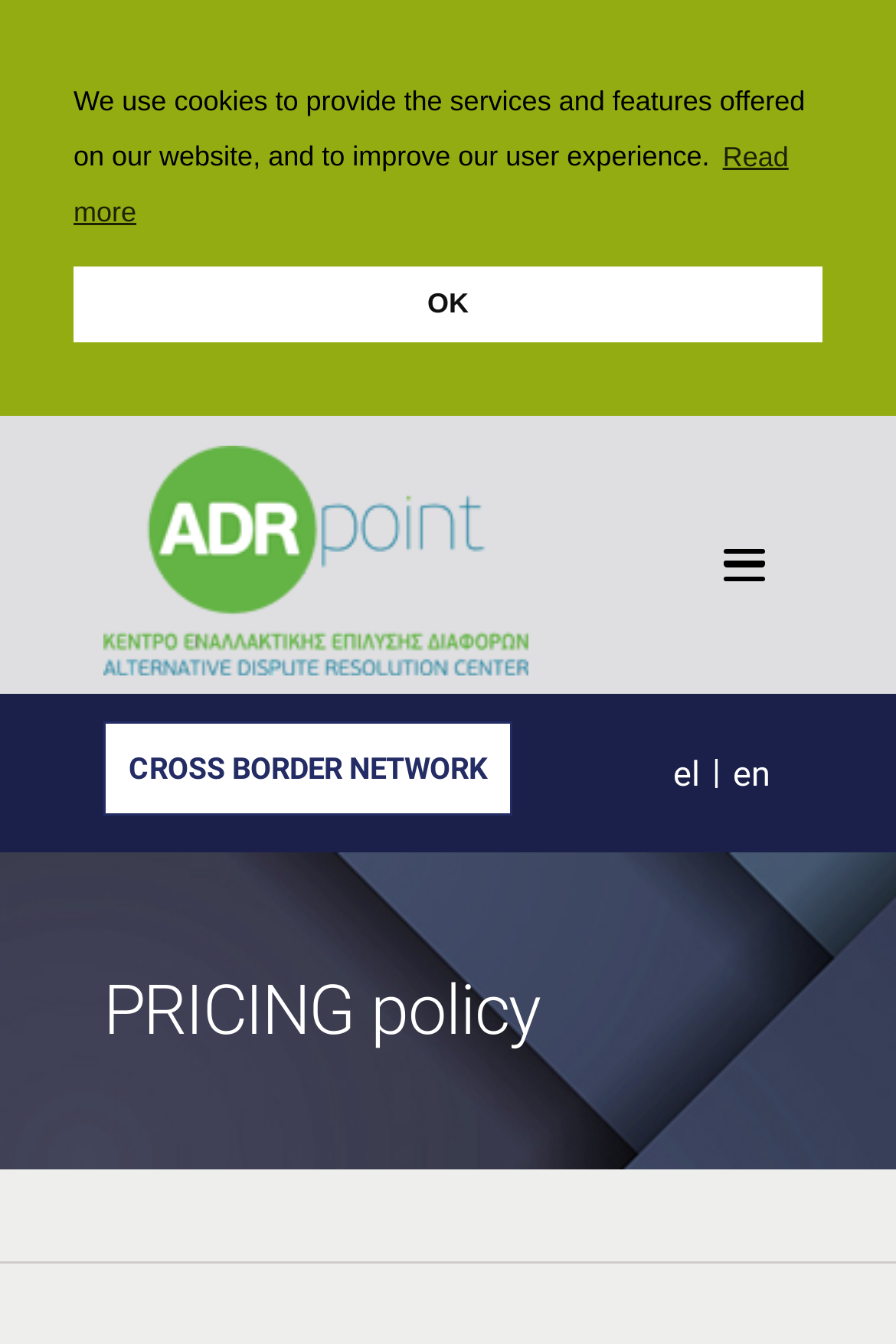Provide an in-depth caption for the elements present on the webpage.

The webpage is about the pricing policy of ADRpoint. At the top of the page, there is a cookie consent dialog that spans the entire width of the page. Within this dialog, there is a brief text explaining the use of cookies on the website, followed by two buttons: "learn more about cookies" and "dismiss cookie message". The "learn more about cookies" button has a "Read more" label, while the "dismiss cookie message" button has an "OK" label.

Below the cookie consent dialog, there is a logo of ADRpoint, which is an image linked to the ADRpoint website. To the right of the logo, there is a link to the ADRpoint website with the text "ADRpoint".

In the top-right corner of the page, there are three links: "CROSS BORDER NETWORK", "el", and "en", with a vertical bar separating the last two links. The "el" link is likely a language option for Greek.

The main content of the page is headed by a large heading that reads "PRICING policy", which is centered near the top of the page.